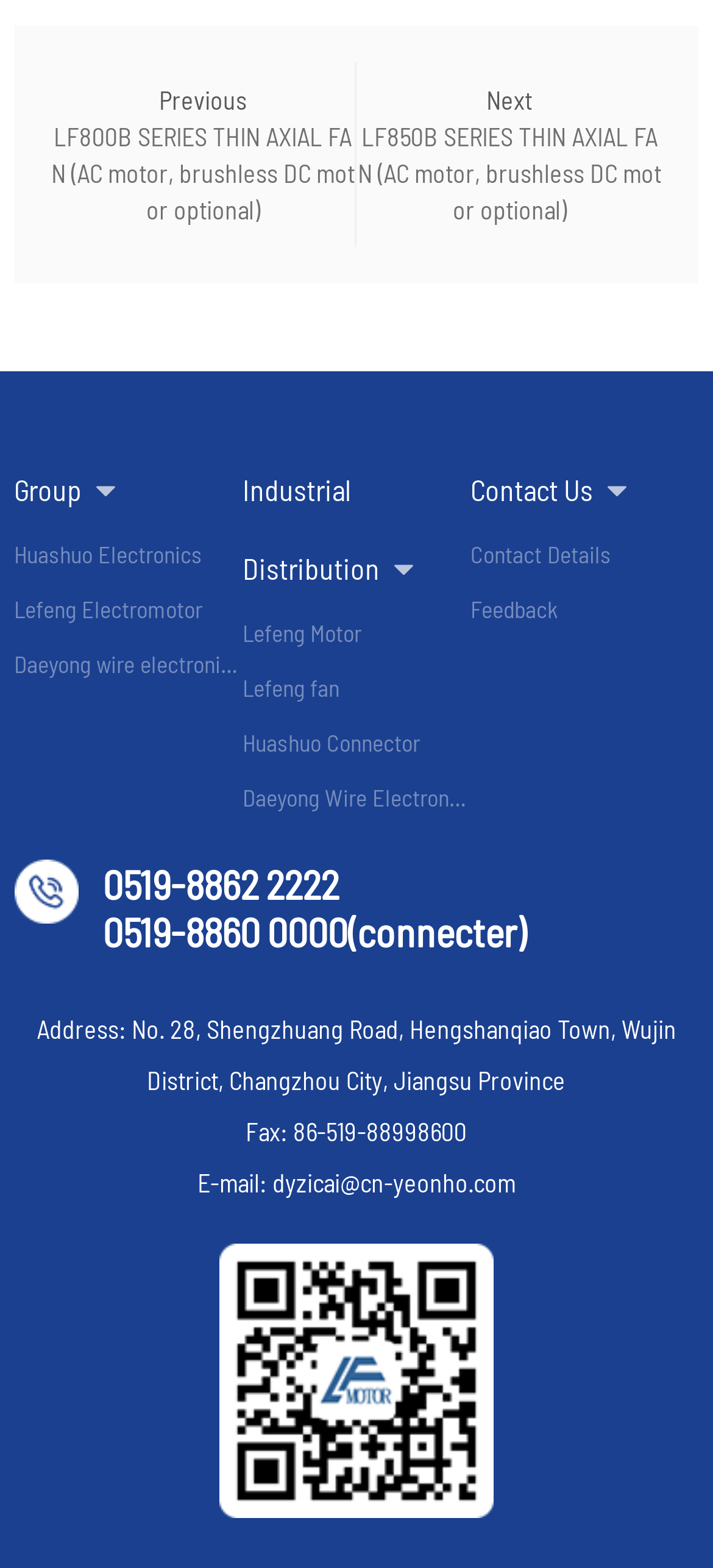Determine the bounding box coordinates of the clickable area required to perform the following instruction: "Click on the 'Previous' button". The coordinates should be represented as four float numbers between 0 and 1: [left, top, right, bottom].

[0.223, 0.054, 0.346, 0.074]